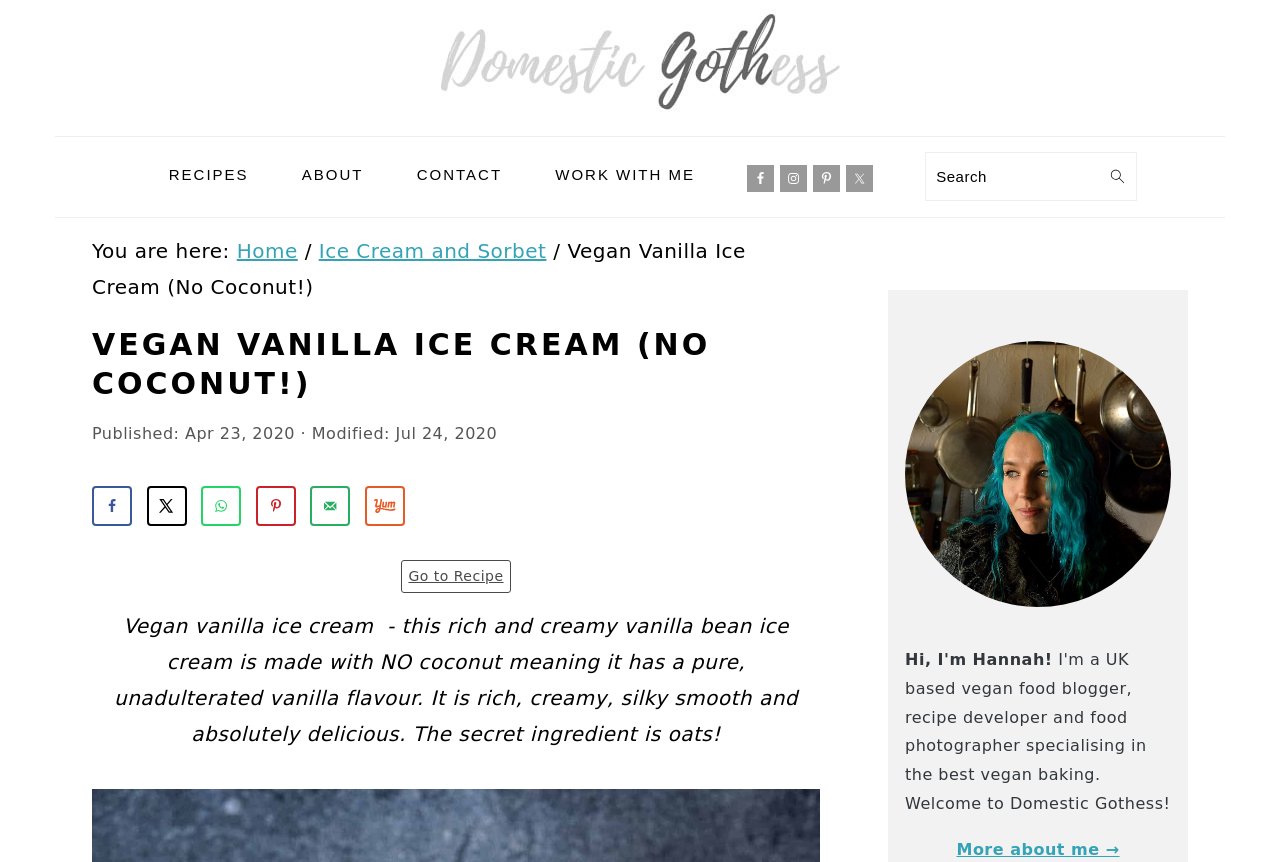Locate the bounding box coordinates of the clickable region to complete the following instruction: "Read more about the author."

[0.747, 0.974, 0.875, 0.996]